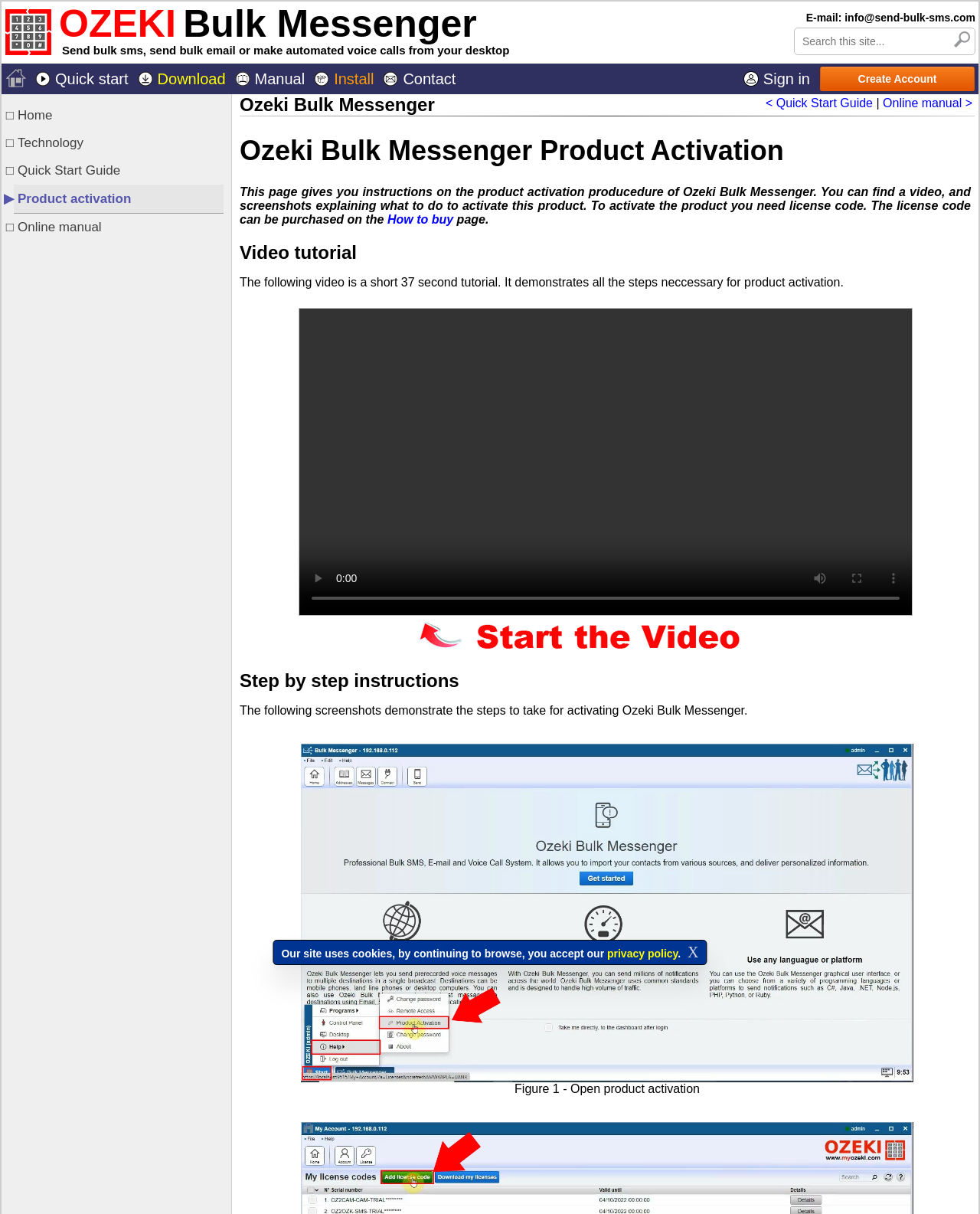Locate the bounding box of the UI element described by: "Create Account" in the given webpage screenshot.

[0.838, 0.056, 0.994, 0.073]